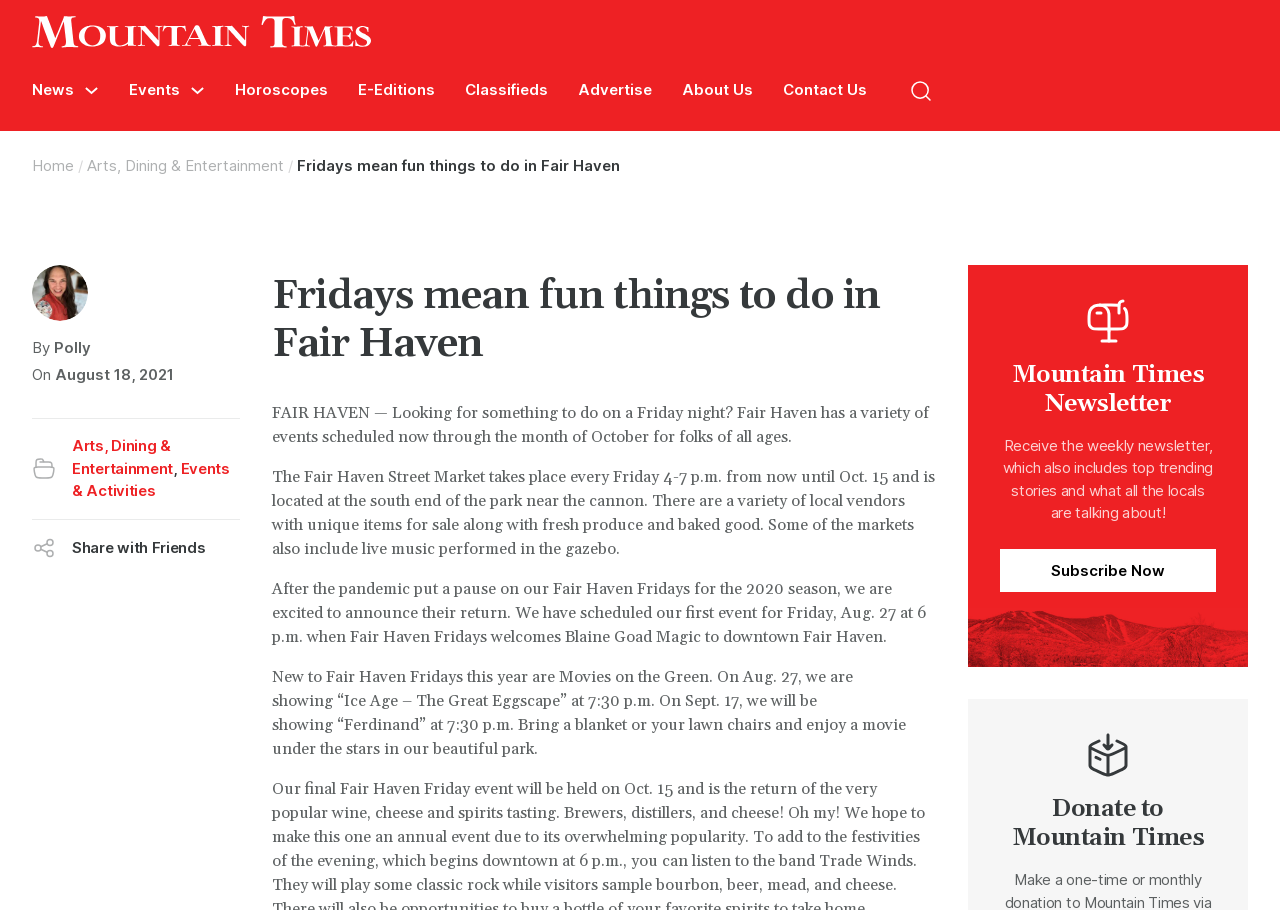Identify the bounding box of the HTML element described here: "Jimmy Bond Orchestra". Provide the coordinates as four float numbers between 0 and 1: [left, top, right, bottom].

None